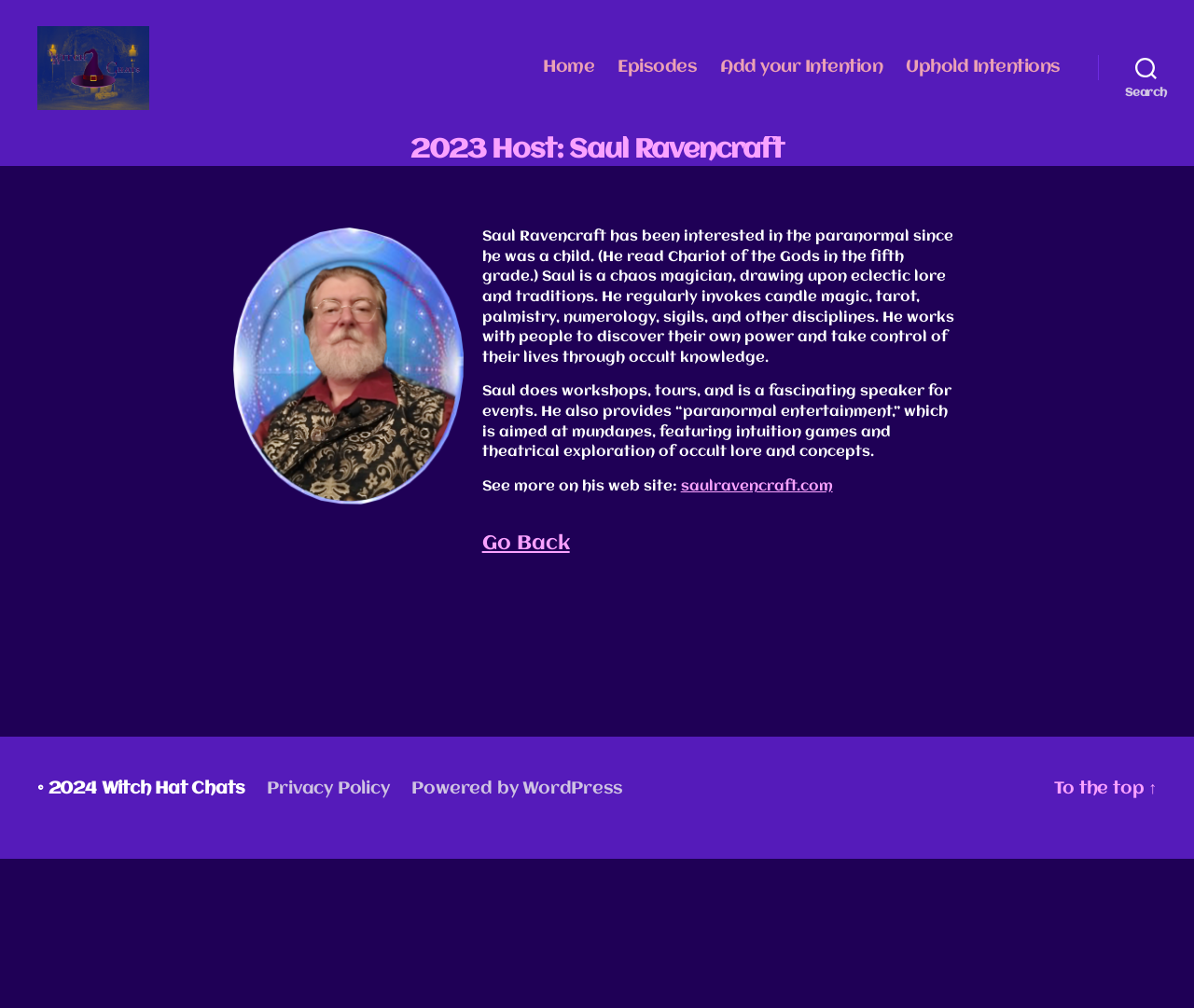Pinpoint the bounding box coordinates of the element you need to click to execute the following instruction: "Go to the Home page". The bounding box should be represented by four float numbers between 0 and 1, in the format [left, top, right, bottom].

[0.455, 0.058, 0.498, 0.078]